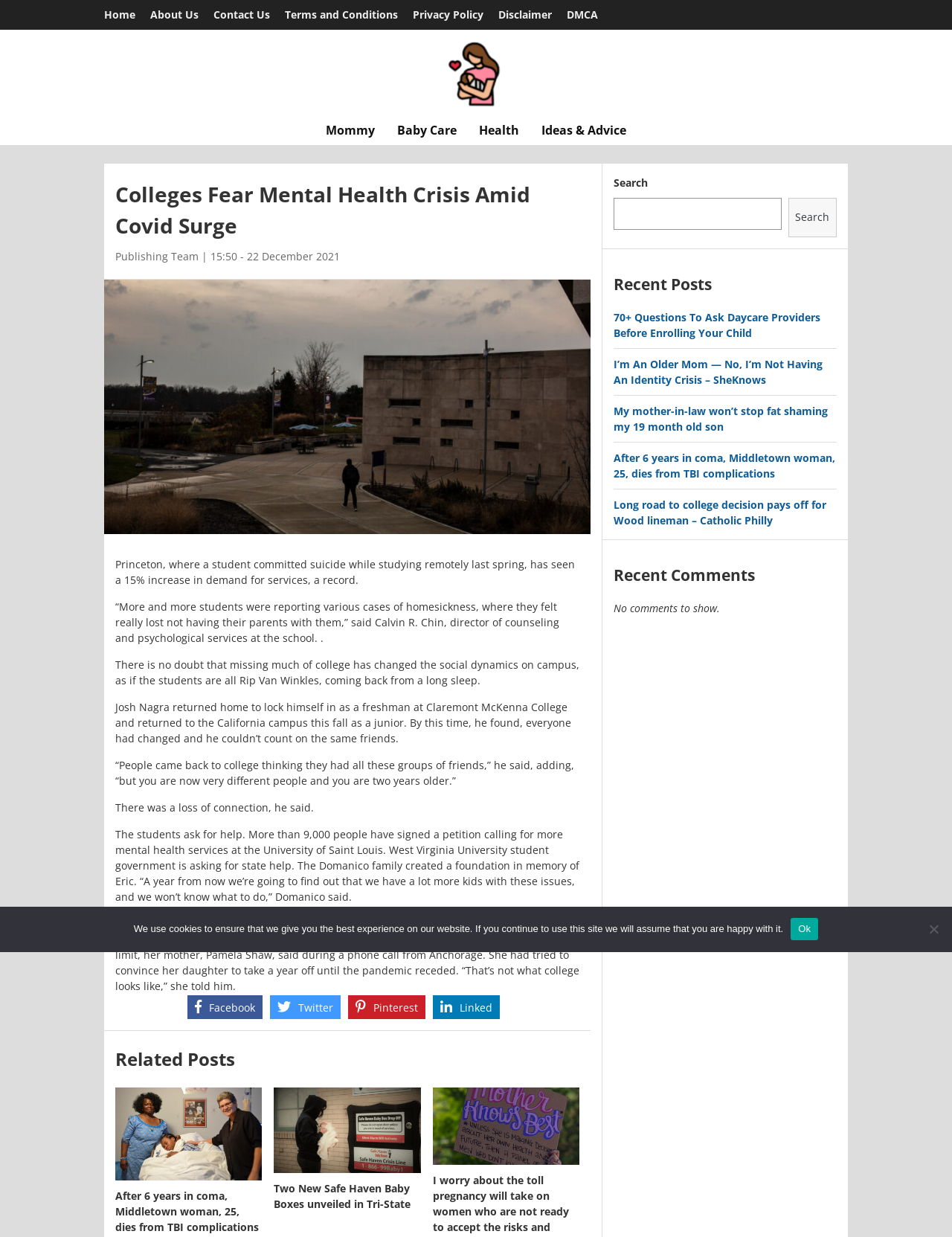Locate the coordinates of the bounding box for the clickable region that fulfills this instruction: "Read the article about Colleges Fear Mental Health Crisis Amid Covid Surge".

[0.121, 0.144, 0.609, 0.195]